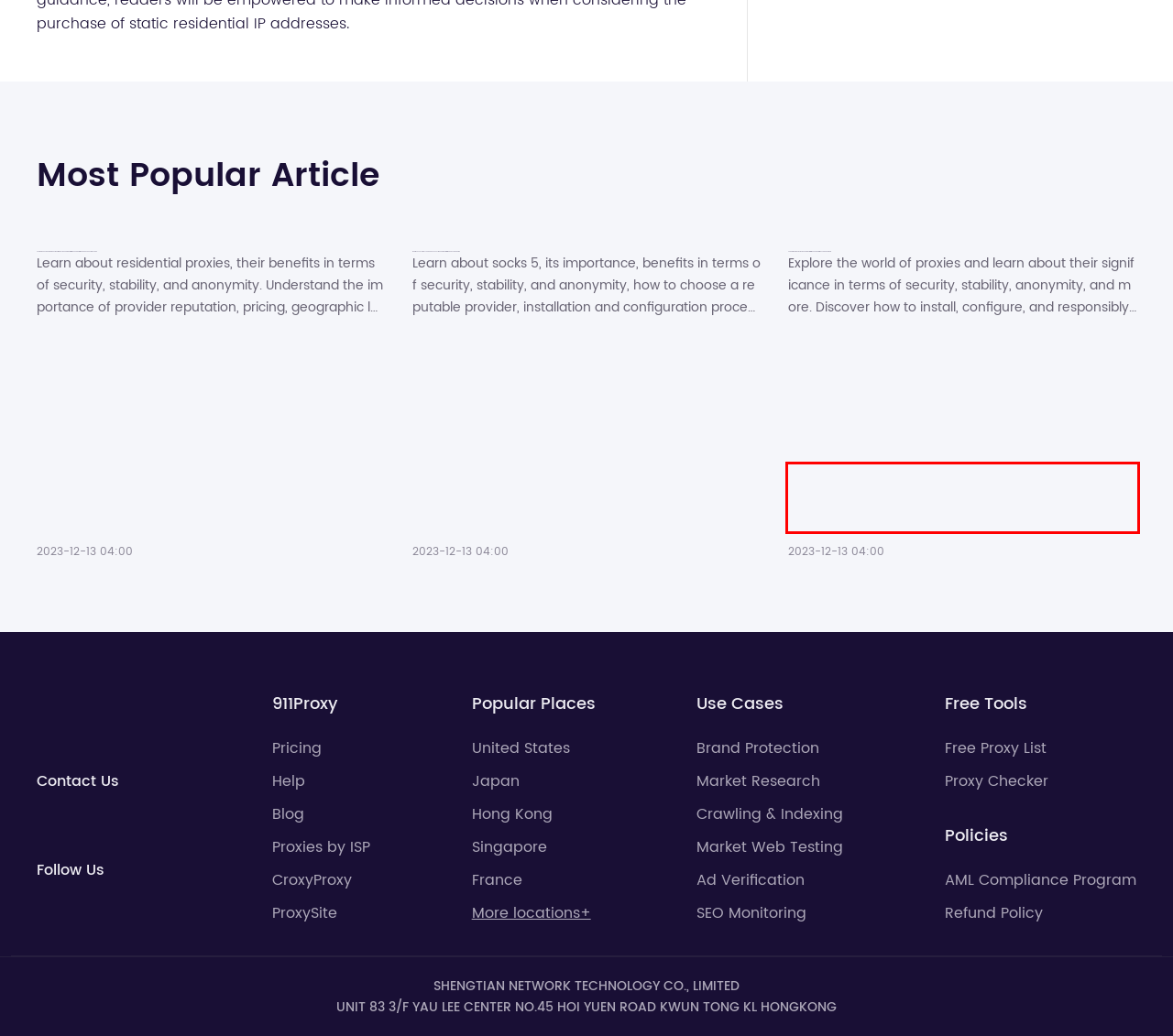You are provided with a screenshot of a webpage containing a red bounding box. Please extract the text enclosed by this red bounding box.

Explore the world of proxies and learn about their significance in terms of security, stability, anonymity, and more. Discover how to install, configure, and responsibly use proxies while making informed decisions.